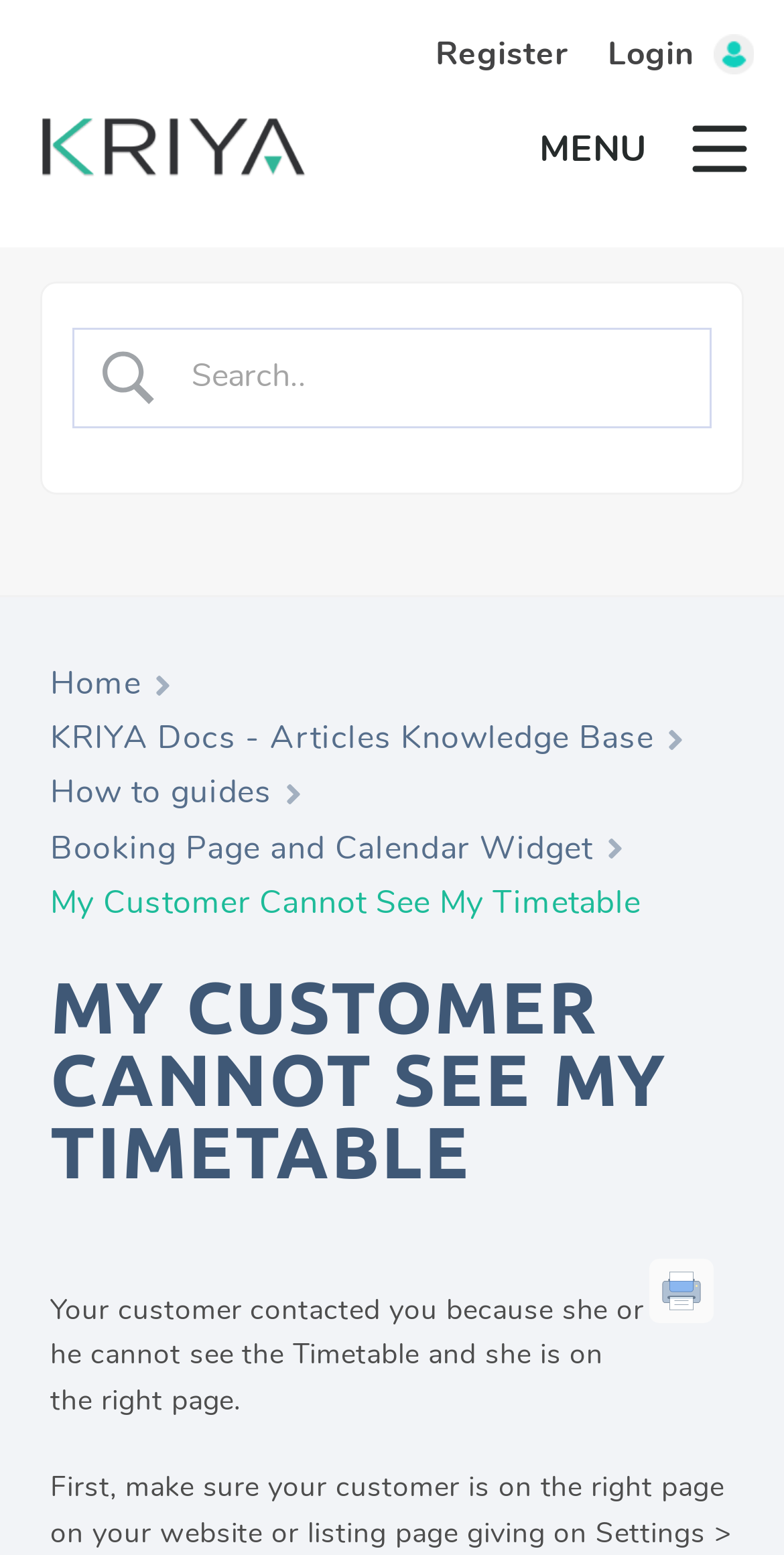Can you specify the bounding box coordinates for the region that should be clicked to fulfill this instruction: "search in the search box".

[0.206, 0.227, 0.879, 0.26]